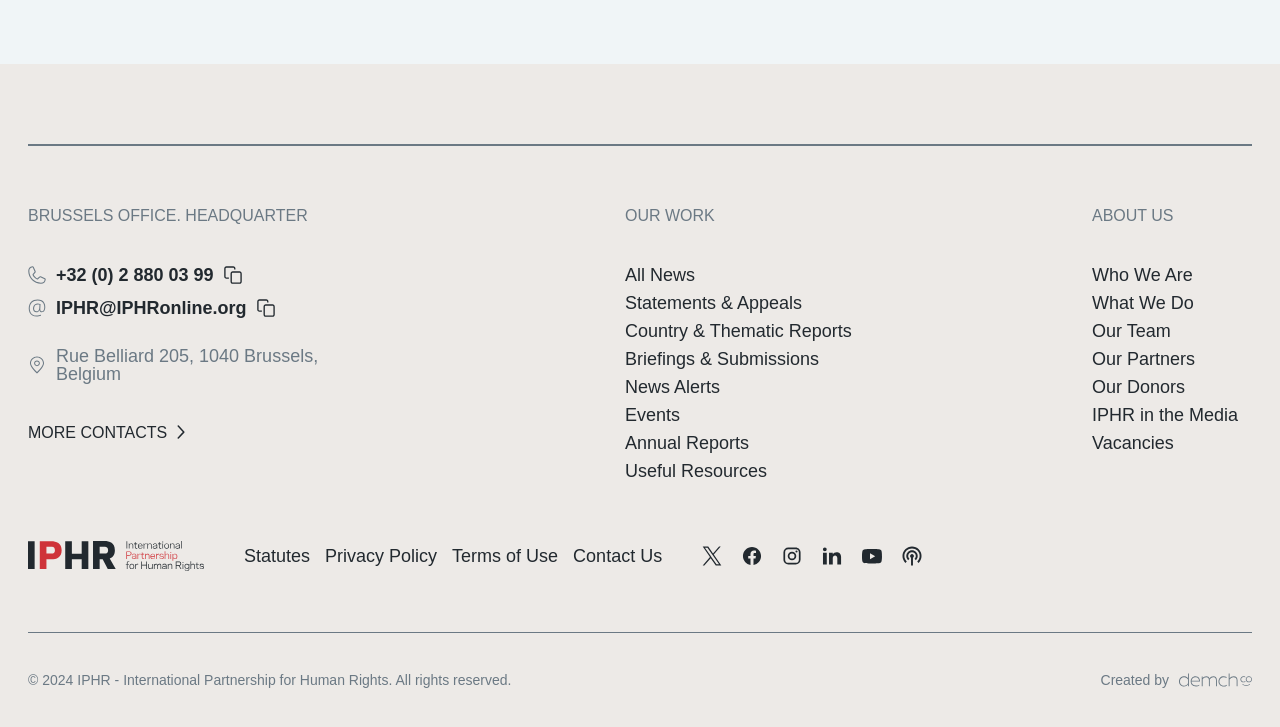Please find the bounding box coordinates for the clickable element needed to perform this instruction: "View more contacts".

[0.022, 0.582, 0.303, 0.609]